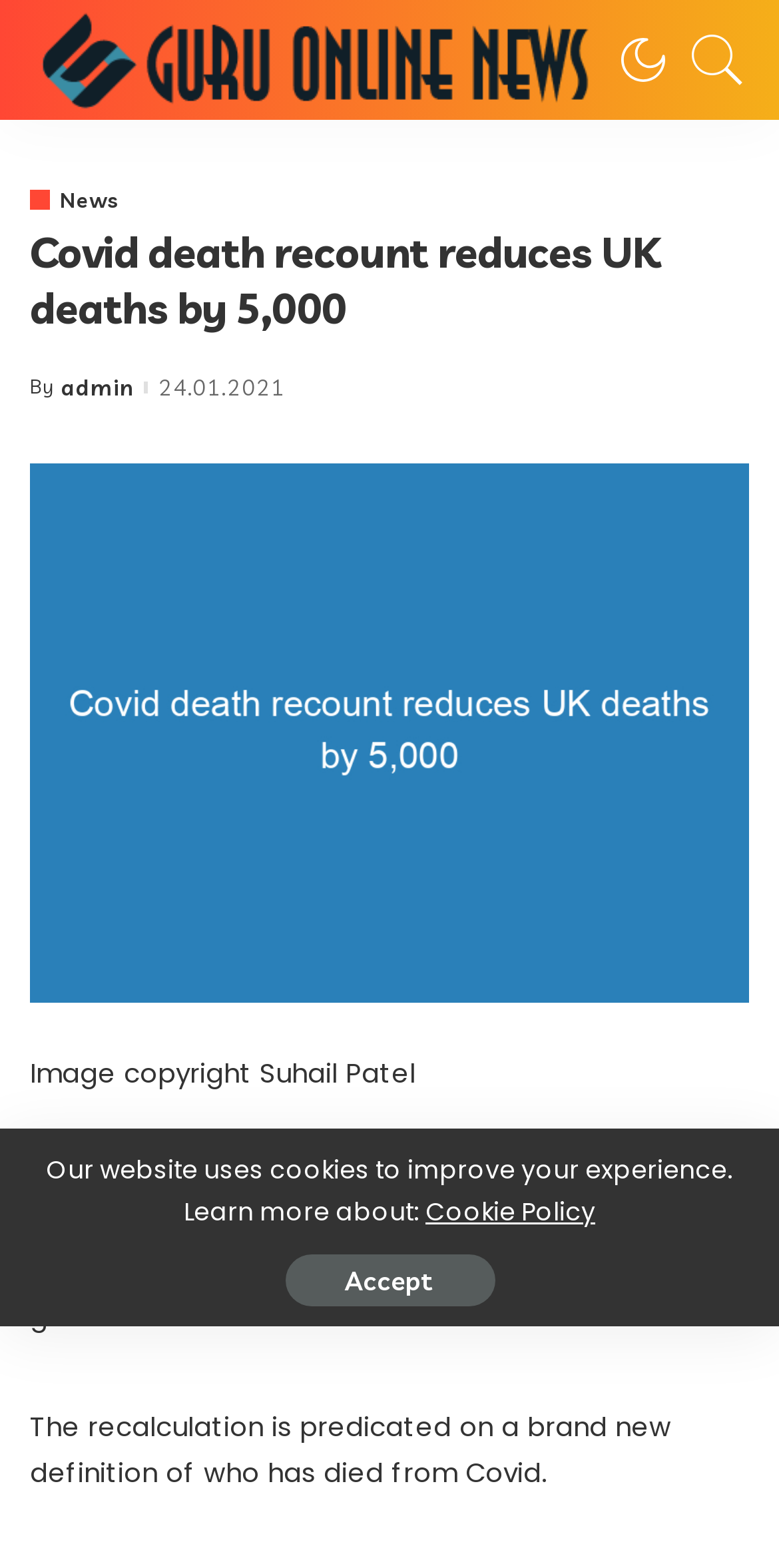Utilize the details in the image to give a detailed response to the question: Who posted the article?

The answer can be found in the article's metadata, where it is stated 'Posted by admin'.